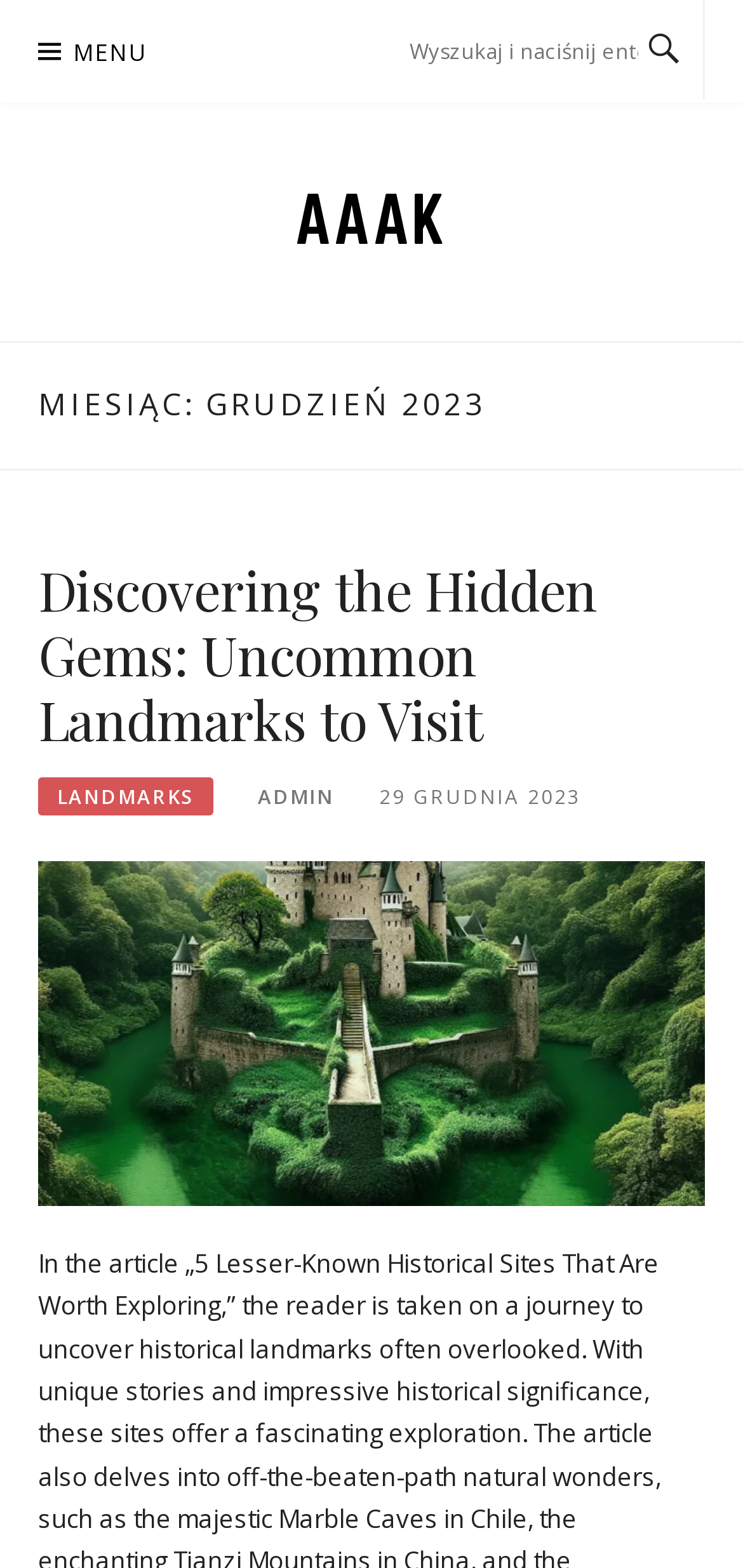Give a one-word or short-phrase answer to the following question: 
What is the purpose of the textbox?

Search